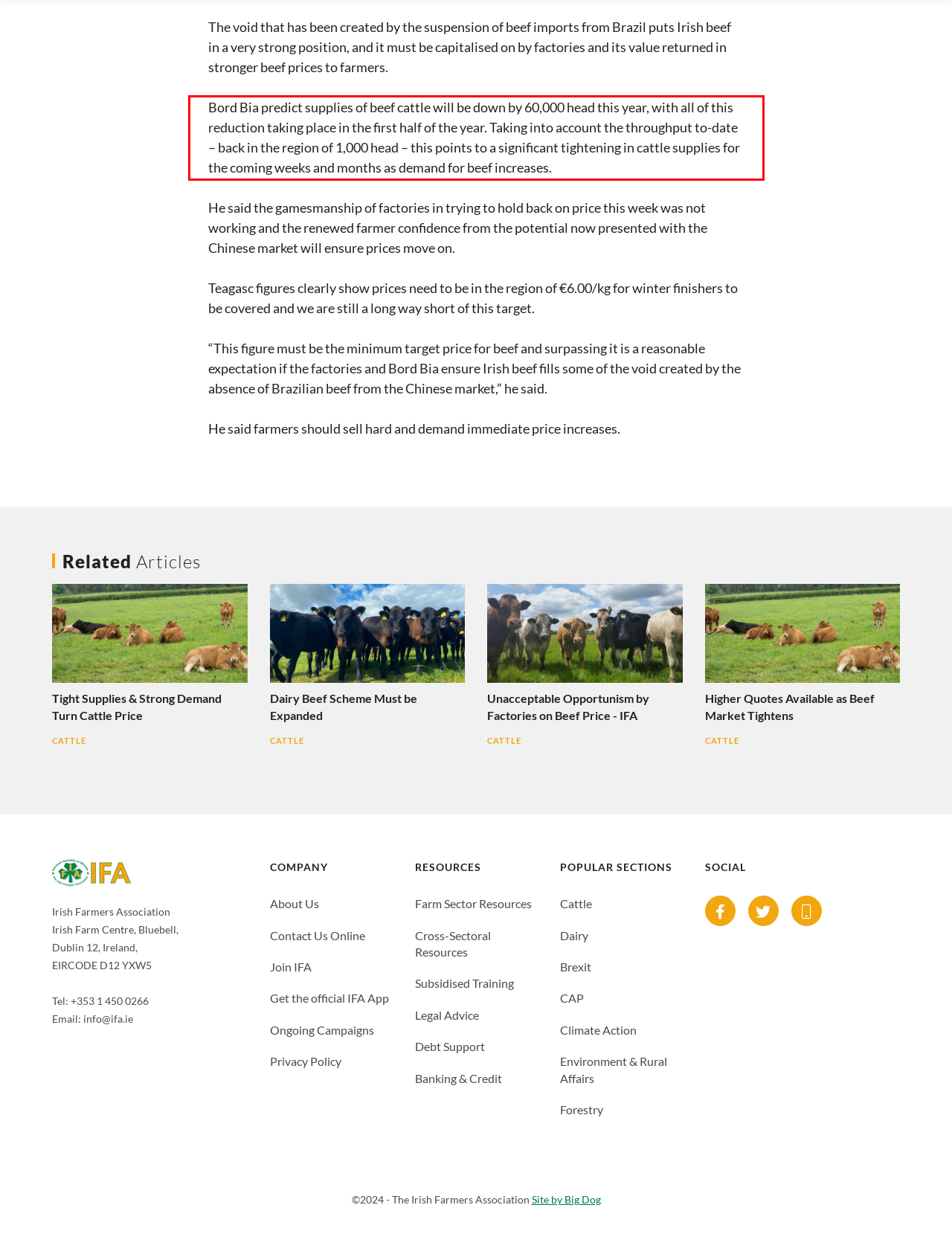You are presented with a screenshot containing a red rectangle. Extract the text found inside this red bounding box.

Bord Bia predict supplies of beef cattle will be down by 60,000 head this year, with all of this reduction taking place in the first half of the year. Taking into account the throughput to-date – back in the region of 1,000 head – this points to a significant tightening in cattle supplies for the coming weeks and months as demand for beef increases.